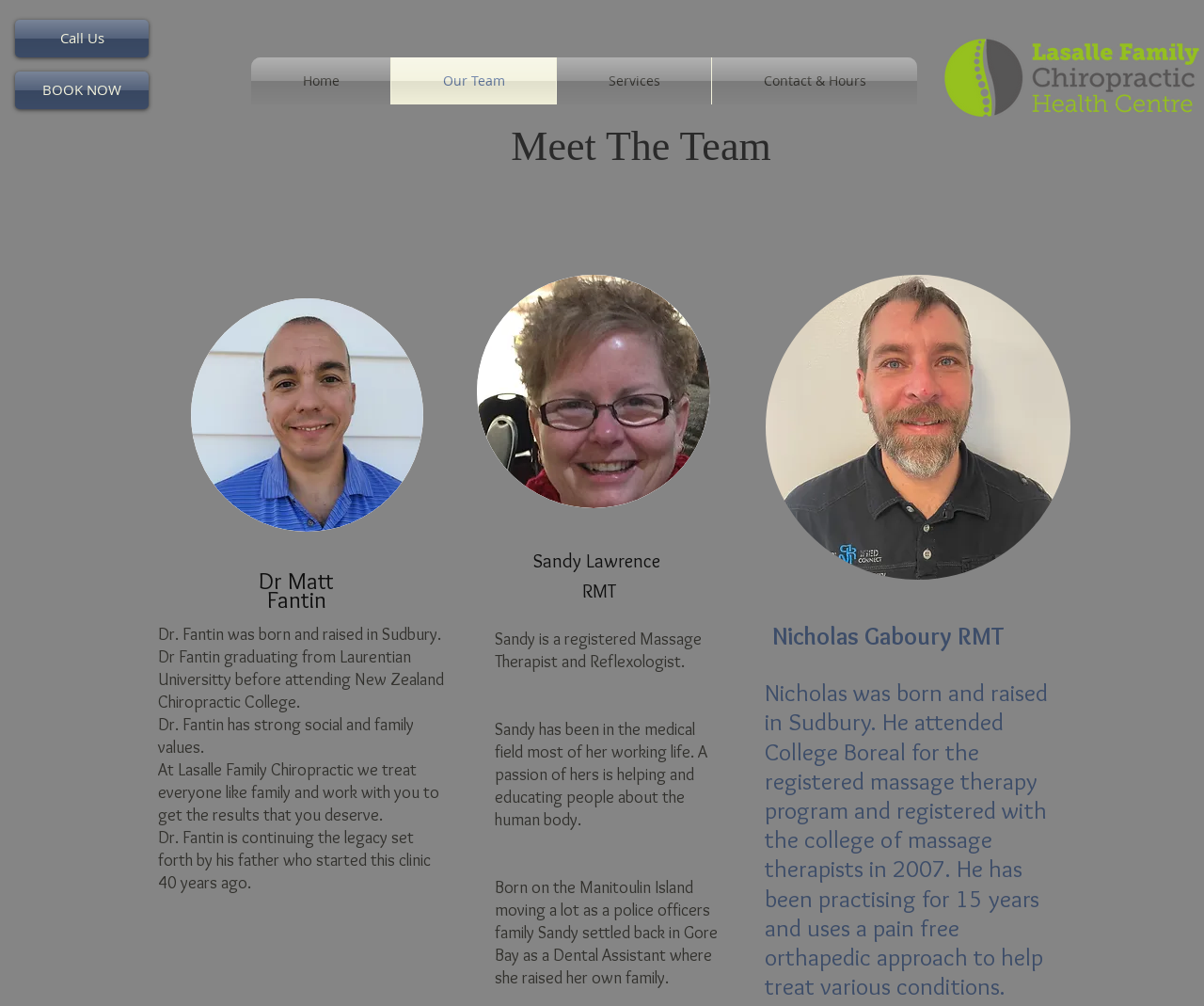Consider the image and give a detailed and elaborate answer to the question: 
How long has Nicholas Gaboury been practising massage therapy?

According to Nicholas Gaboury's bio, he has been practising massage therapy for 15 years, since registering with the college of massage therapists in 2007.